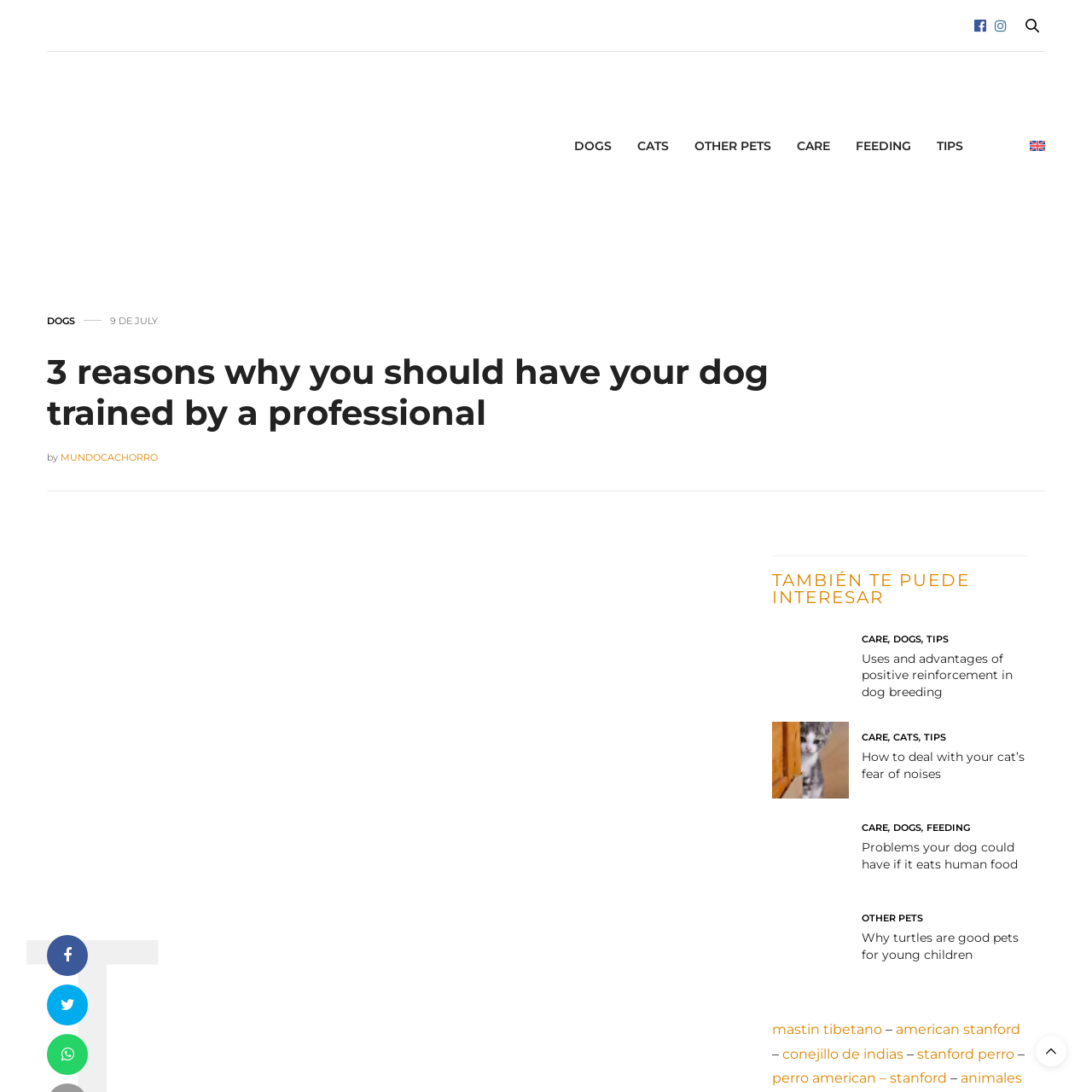What is the purpose of the '3 reasons why you should have your dog trained by a professional' article?
Use the screenshot to answer the question with a single word or phrase.

To persuade dog owners